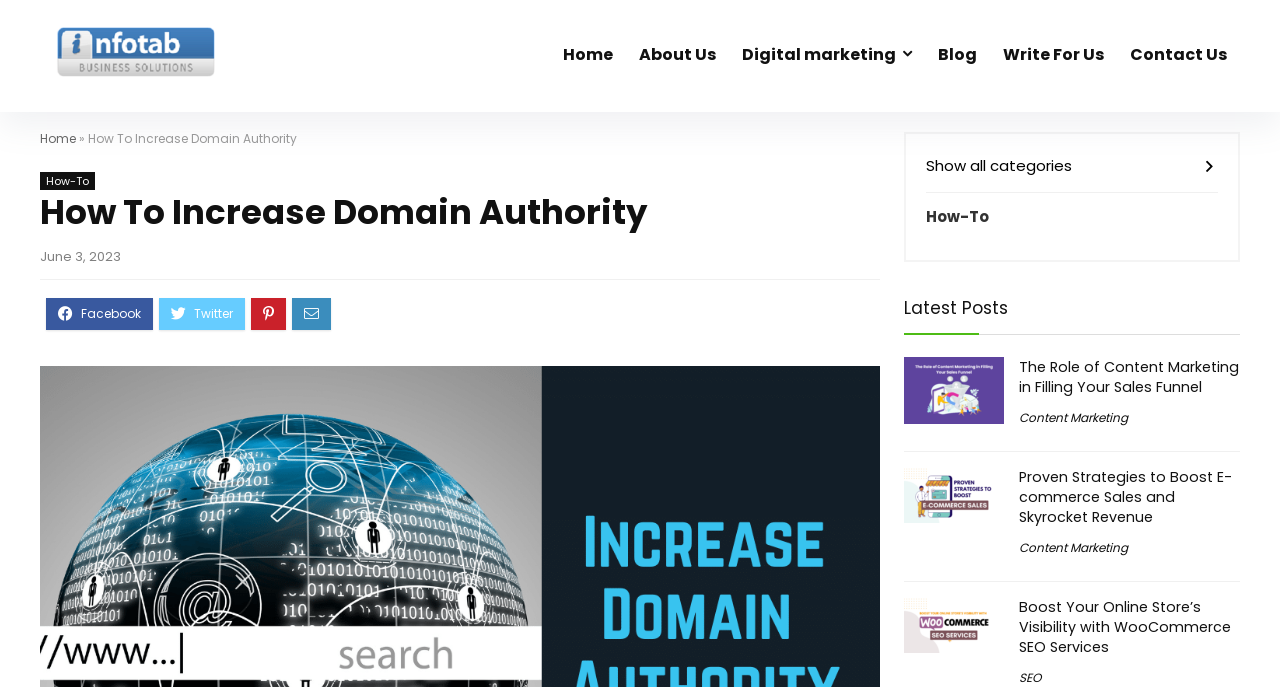Provide the bounding box coordinates for the UI element that is described by this text: "Write For Us". The coordinates should be in the form of four float numbers between 0 and 1: [left, top, right, bottom].

[0.773, 0.054, 0.873, 0.109]